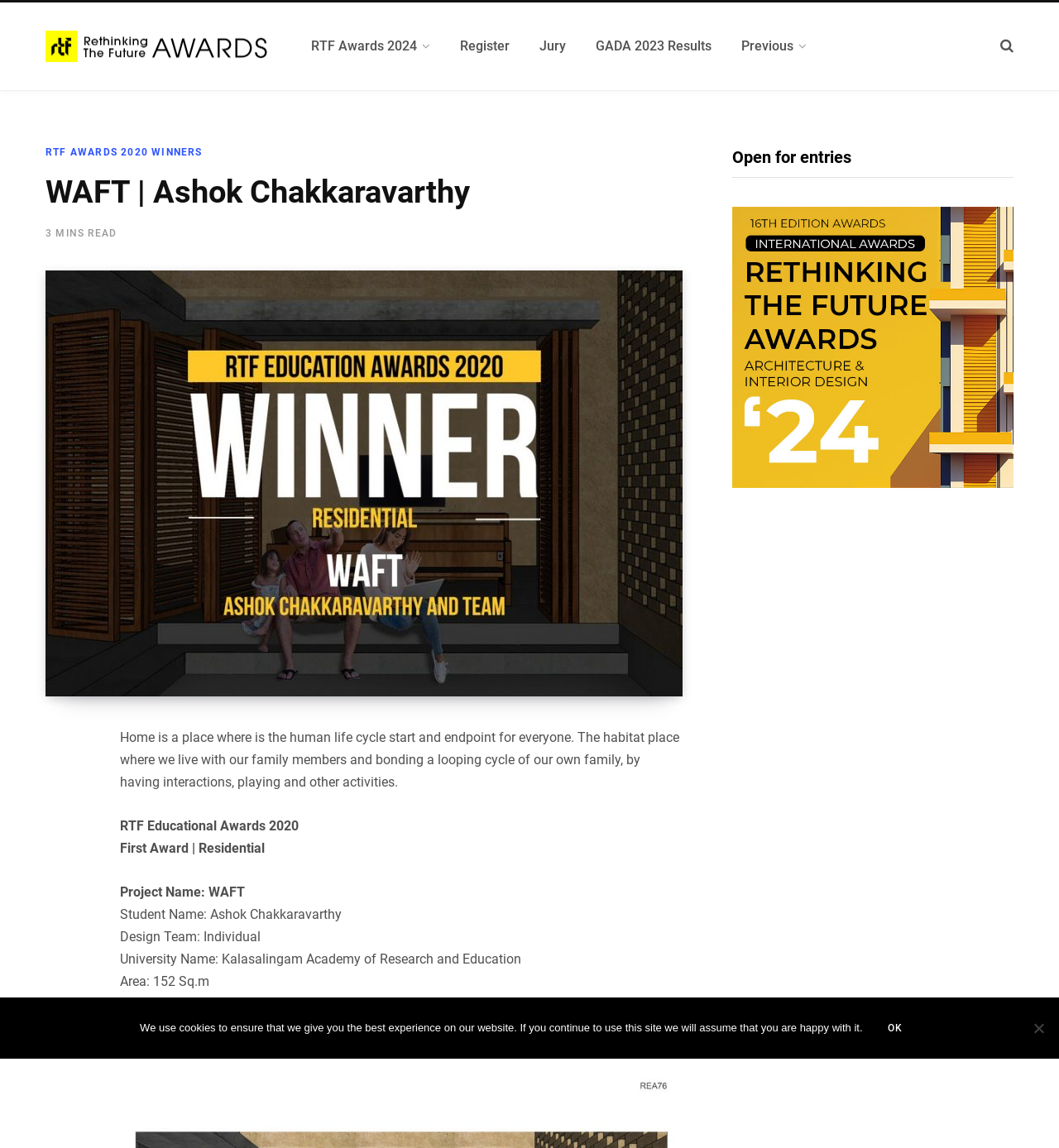Is the website open for entries?
From the image, respond using a single word or phrase.

Yes